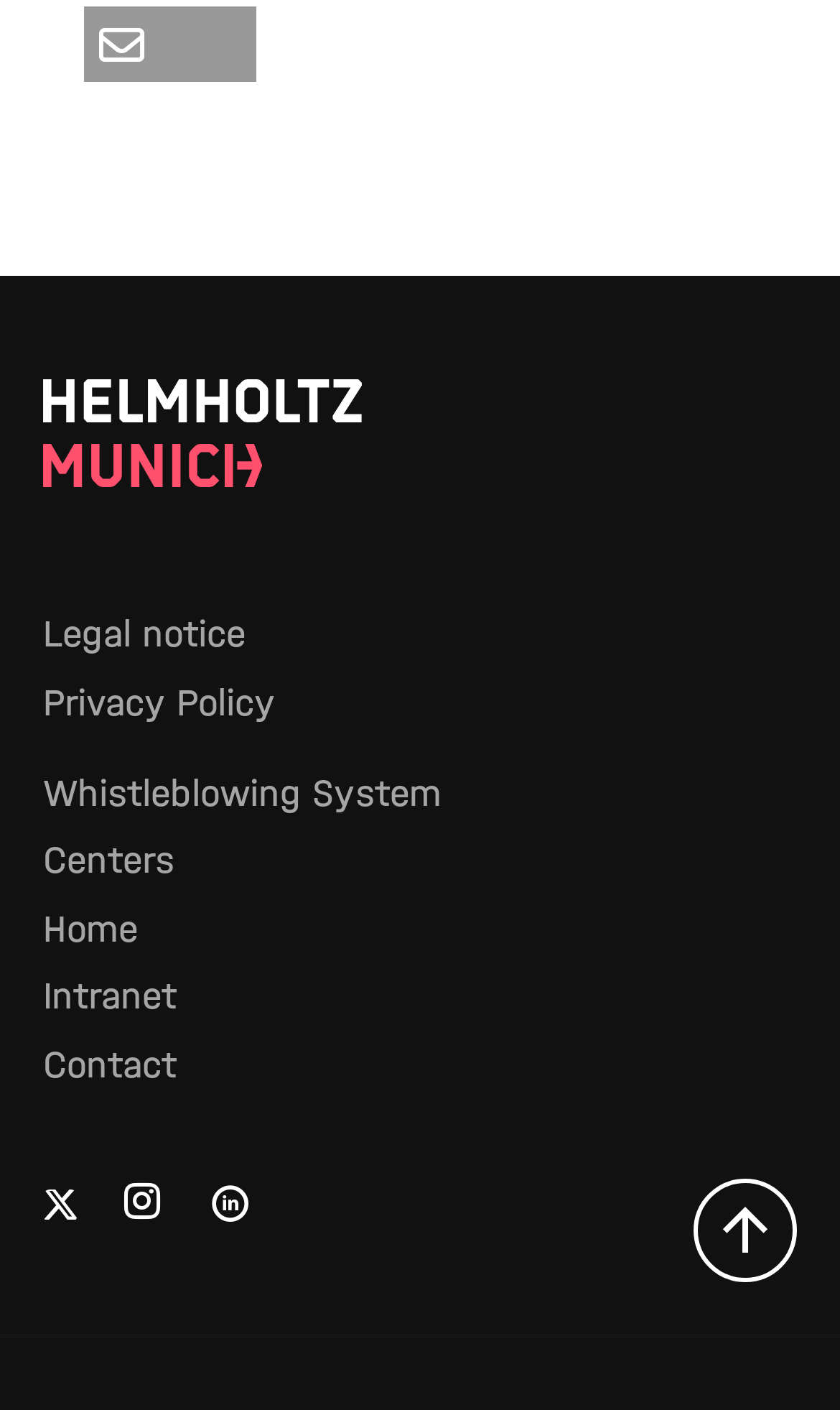What is the text on the button?
Refer to the image and give a detailed response to the question.

I found a button element with the text 'Send by email' at coordinates [0.1, 0.005, 0.305, 0.058].